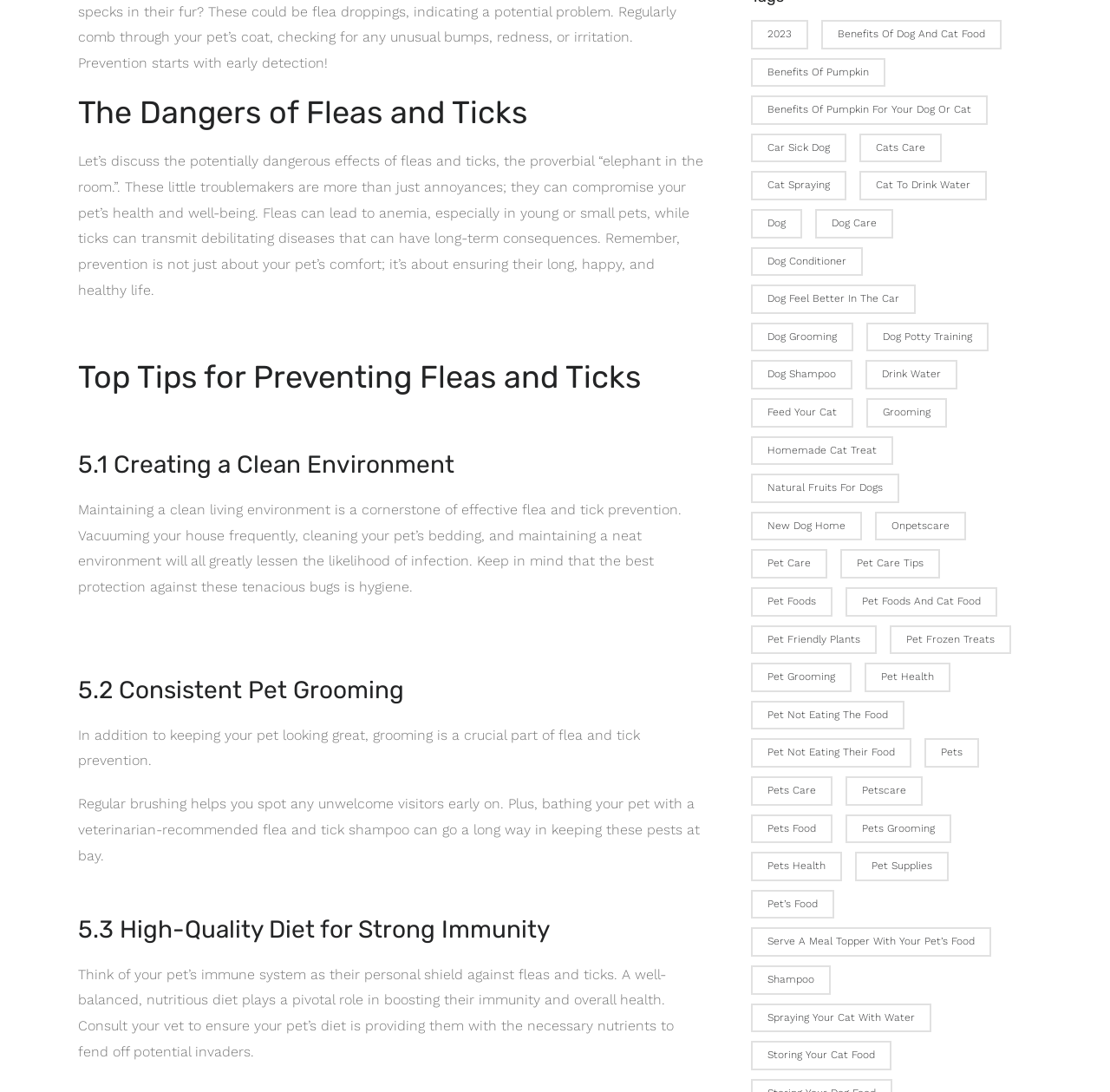Locate the bounding box coordinates of the area that needs to be clicked to fulfill the following instruction: "Read about 'The Dangers of Fleas and Ticks'". The coordinates should be in the format of four float numbers between 0 and 1, namely [left, top, right, bottom].

[0.07, 0.086, 0.636, 0.12]